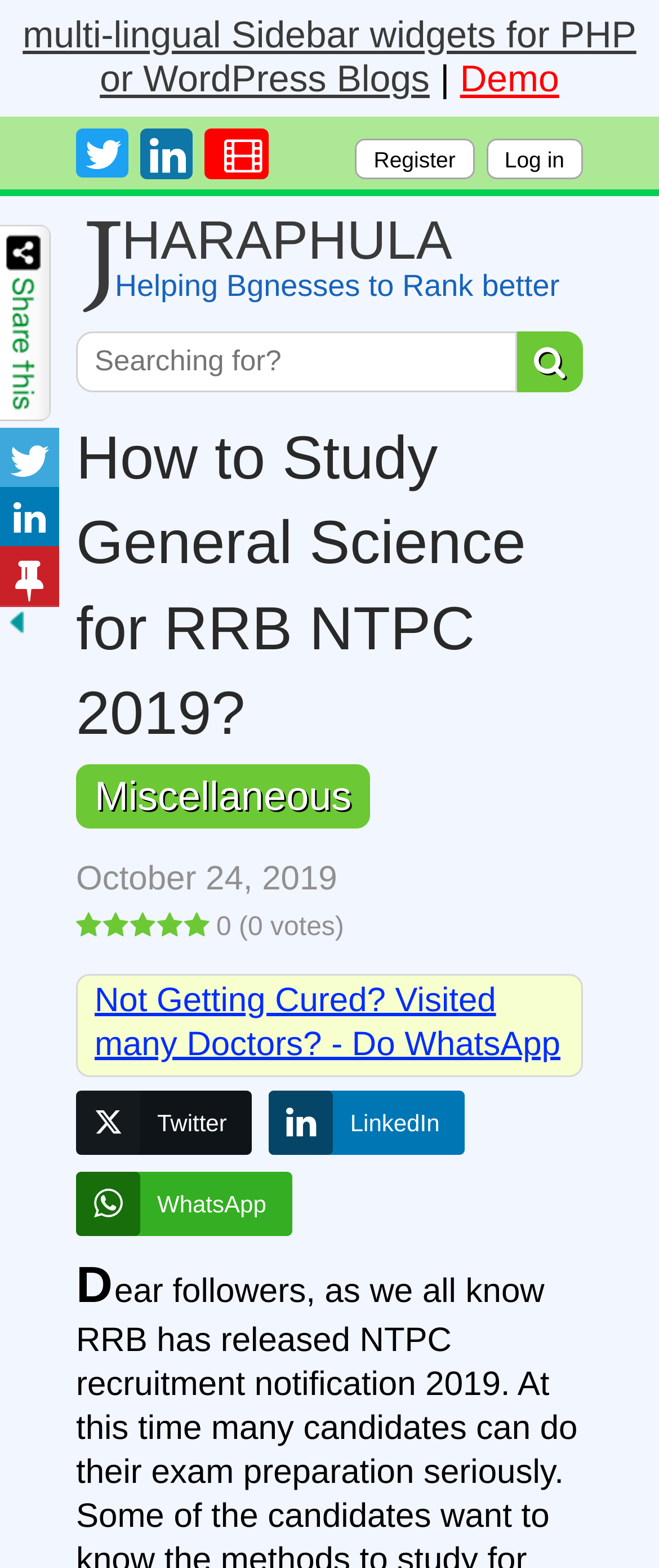Locate the bounding box coordinates of the clickable area to execute the instruction: "Click on Register". Provide the coordinates as four float numbers between 0 and 1, represented as [left, top, right, bottom].

[0.539, 0.088, 0.719, 0.114]